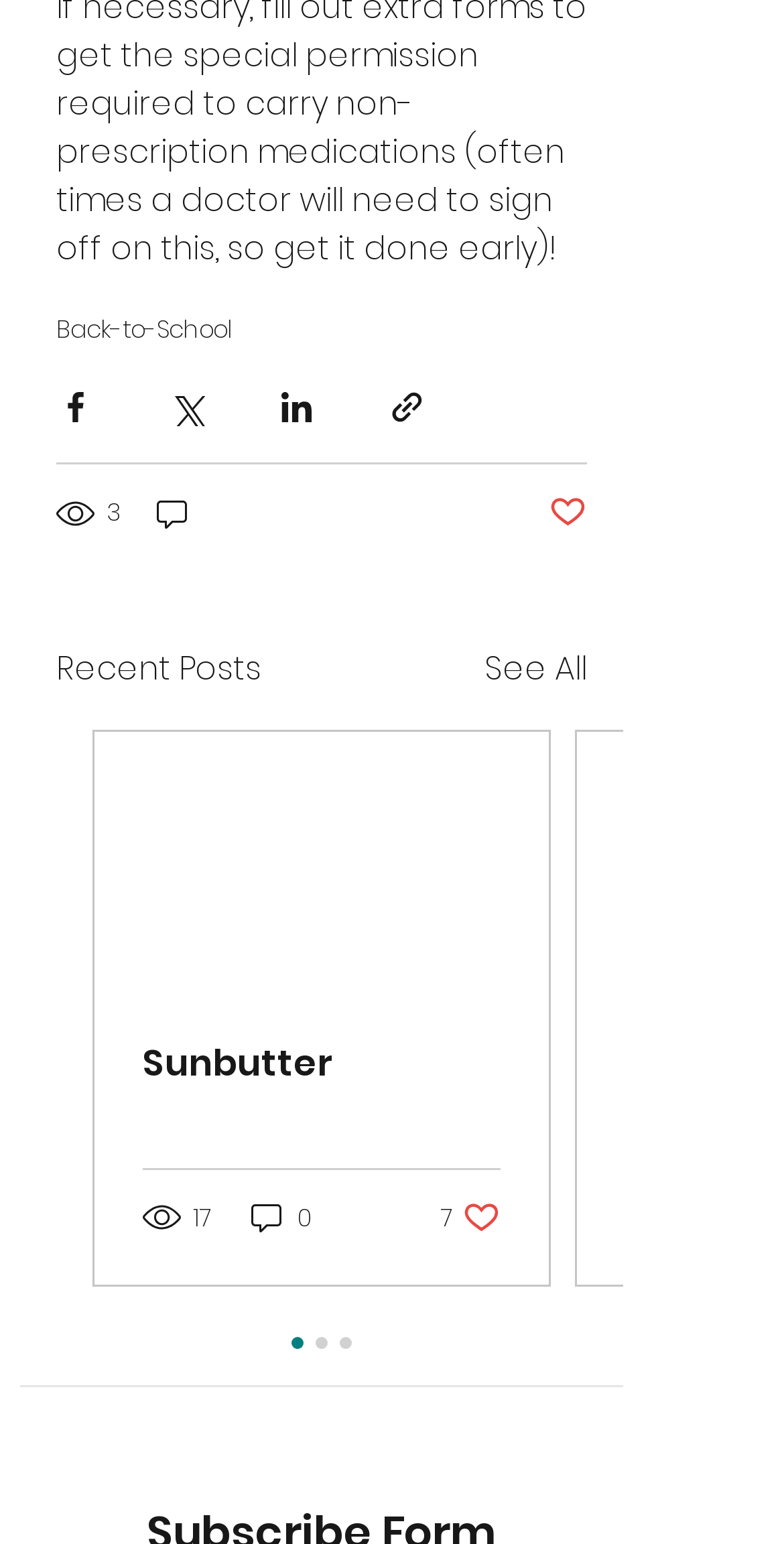Please provide a brief answer to the question using only one word or phrase: 
What is the text on the first link?

Back-to-School